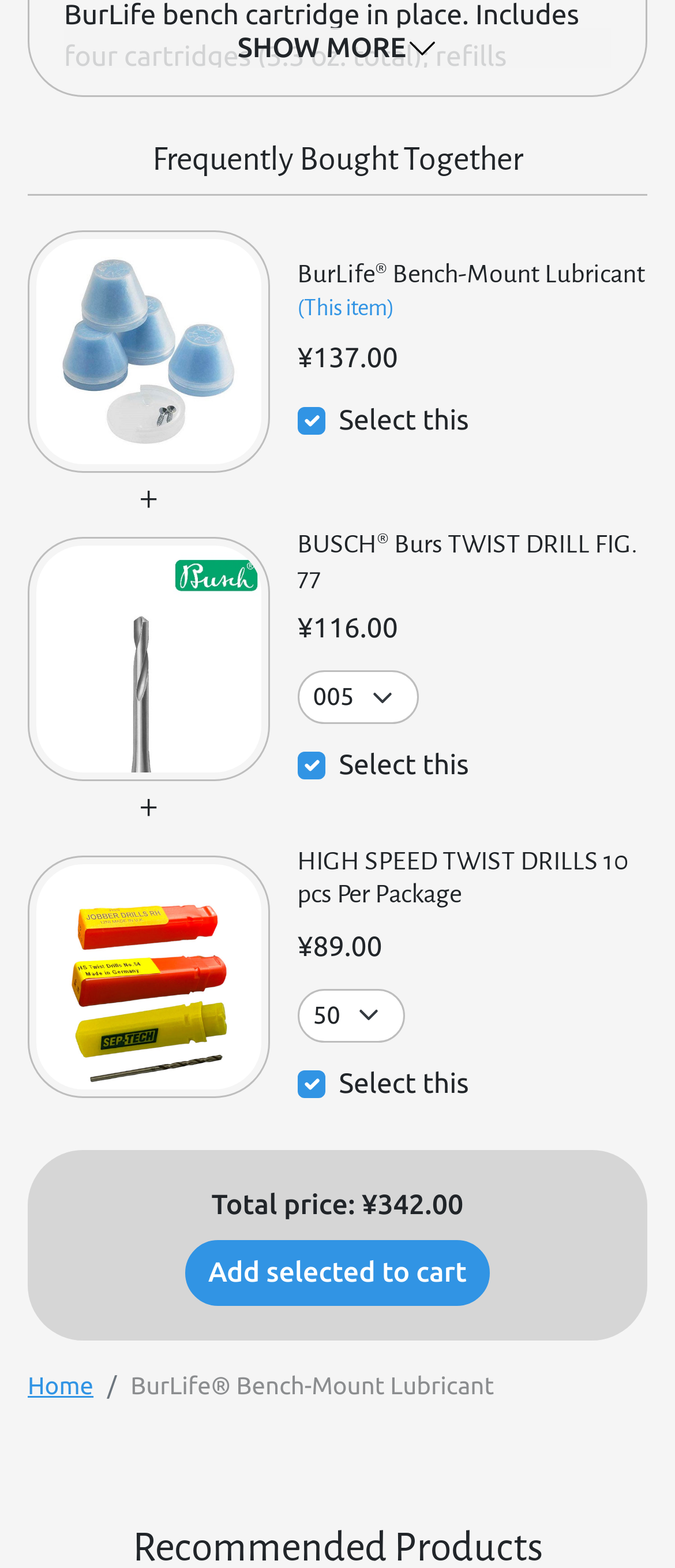How many items are in the 'Frequently Bought Together' section?
Please analyze the image and answer the question with as much detail as possible.

The 'Frequently Bought Together' section contains three items, each with a link, image, and price information, and users can select any of these items to add to their cart.